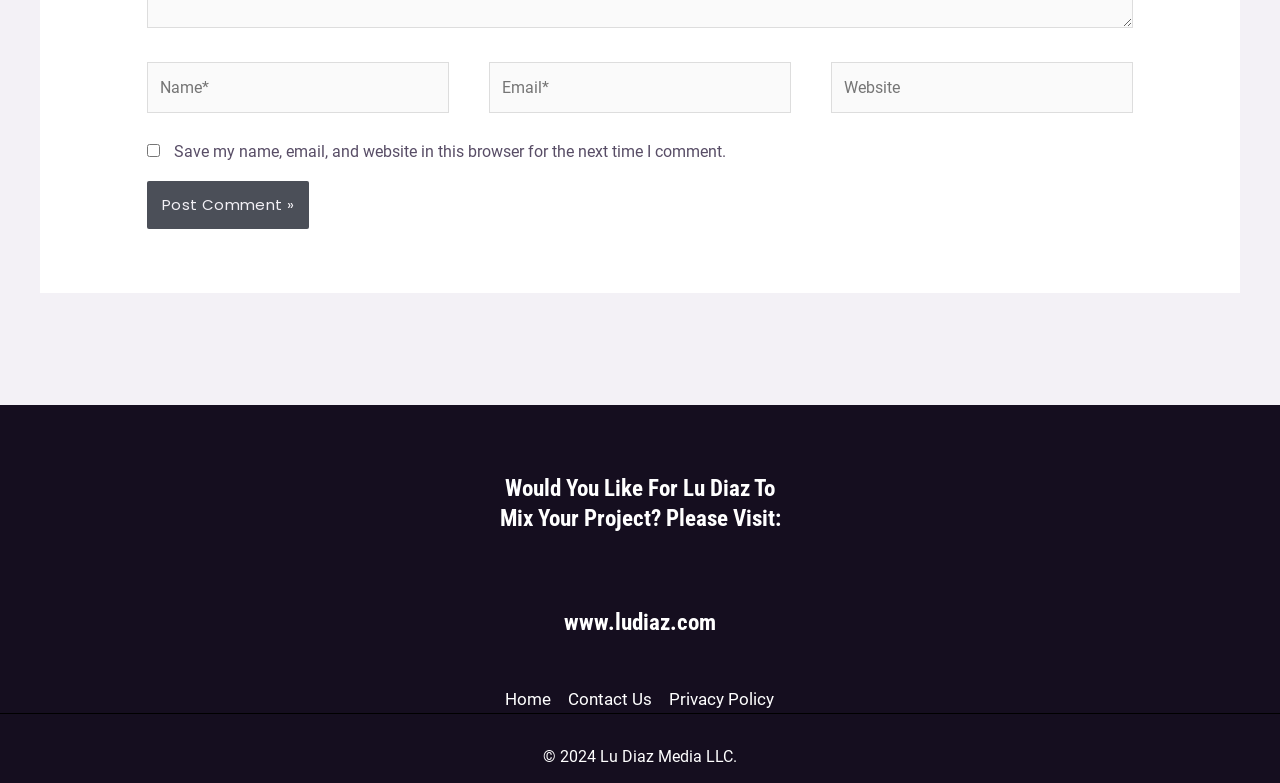Give a one-word or one-phrase response to the question: 
What is the website mentioned in the footer?

www.ludiaz.com